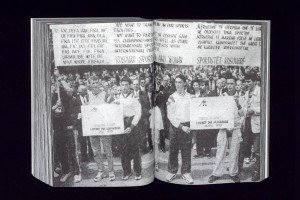What is the tone of the ambiance in the image? Look at the image and give a one-word or short phrase answer.

Solidarity and determination